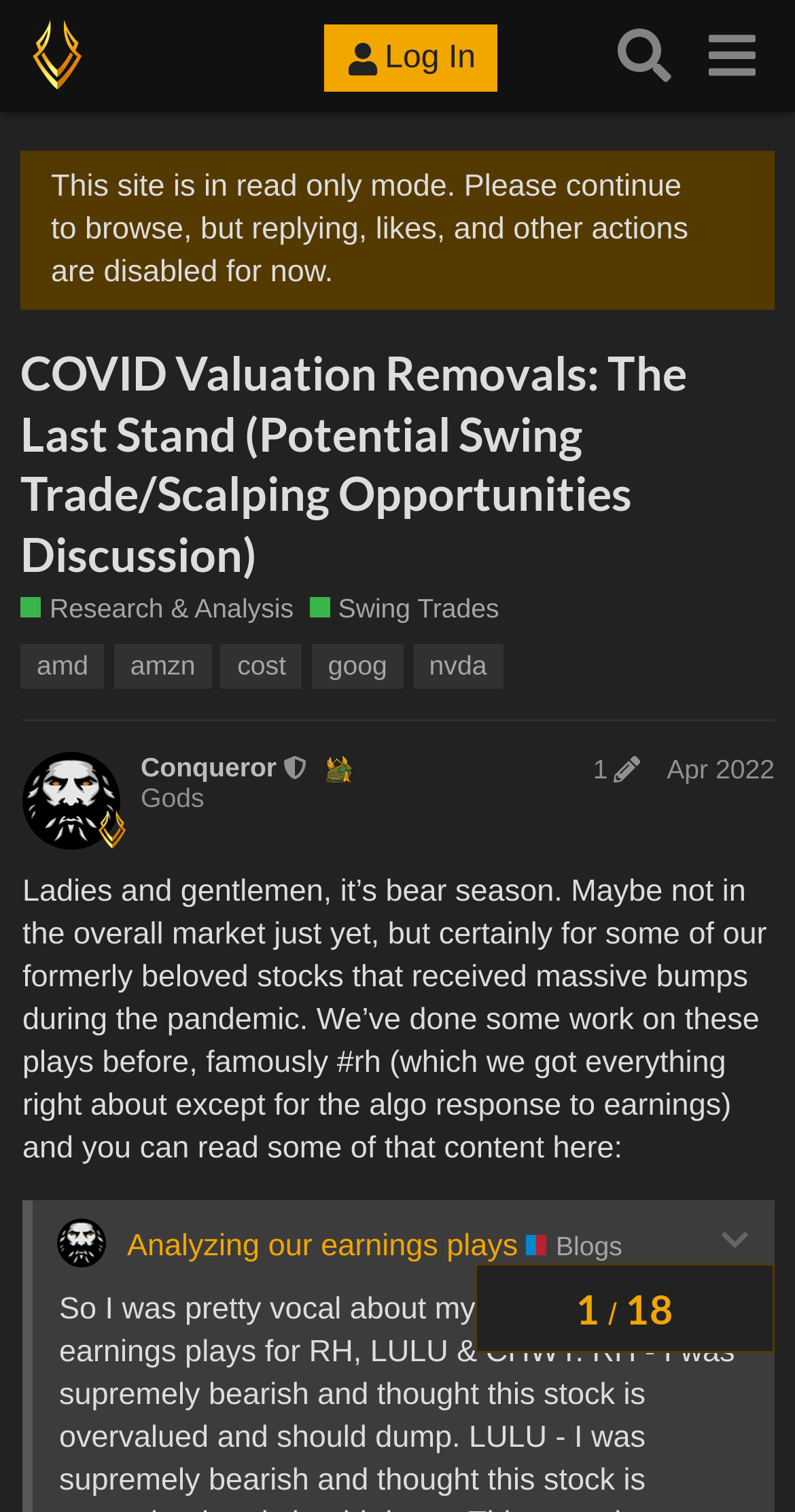Indicate the bounding box coordinates of the clickable region to achieve the following instruction: "Read the post about COVID Valuation Removals."

[0.026, 0.225, 0.974, 0.385]